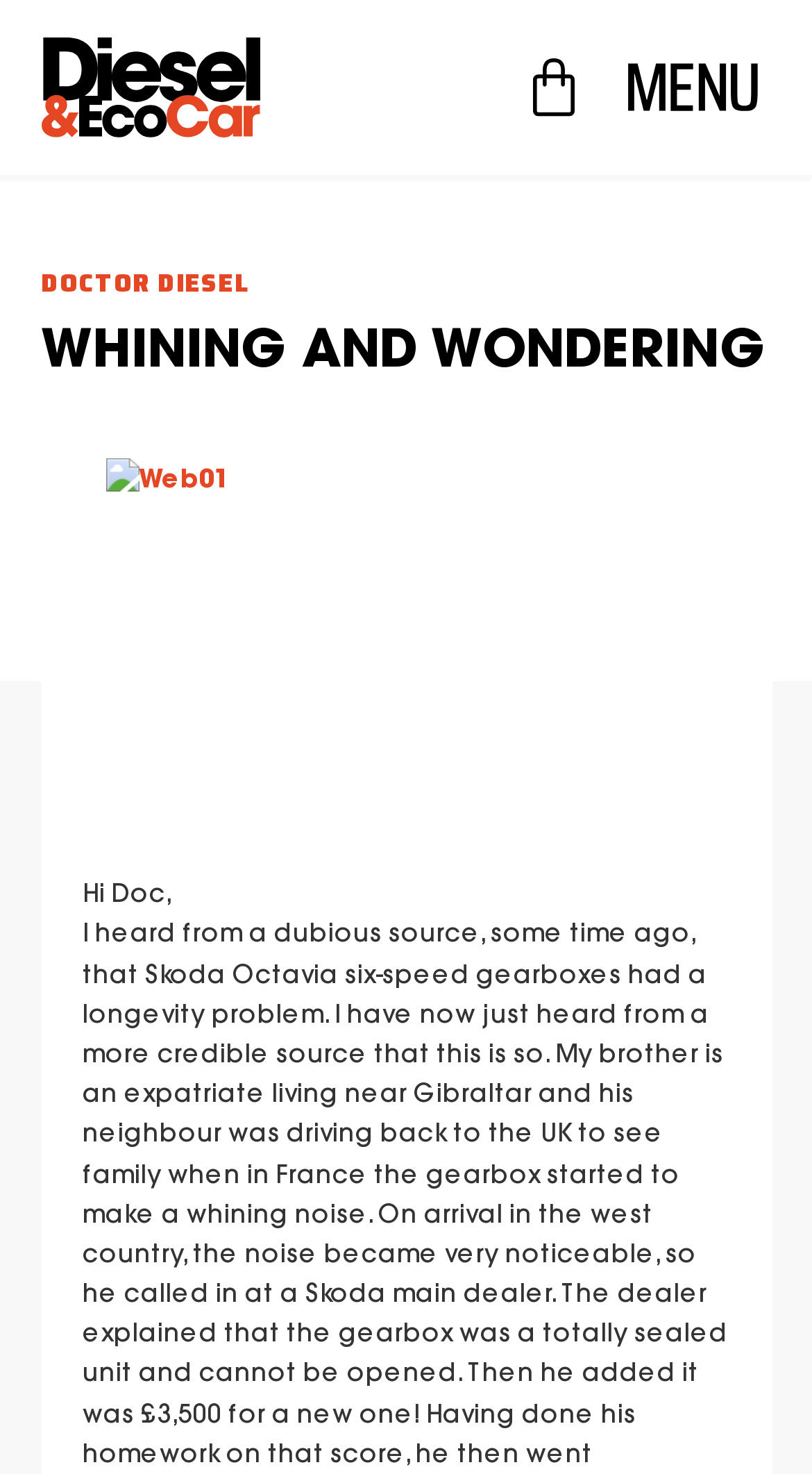Describe all the visual and textual components of the webpage comprehensively.

The webpage appears to be a blog or article page from "Diesel&EcoCar Magazine" with a focus on a discussion or Q&A section. At the top-left corner, there is a link with no descriptive text. To the right of this link, there is another link labeled "Basket" with an accompanying image, which is not expanded. On the top-right corner, there is a third link with no descriptive text, accompanied by an image.

Below these links, there are two headings: "DOCTOR DIESEL" and "WHINING AND WONDERING", which span across the width of the page. Below the headings, there is a large image labeled "Web01" that takes up most of the page's width.

The main content of the page starts with a paragraph of text that begins with "Hi Doc,". This text is positioned below the image and headings, and is likely the start of a discussion or question posed to "Doctor Diesel".